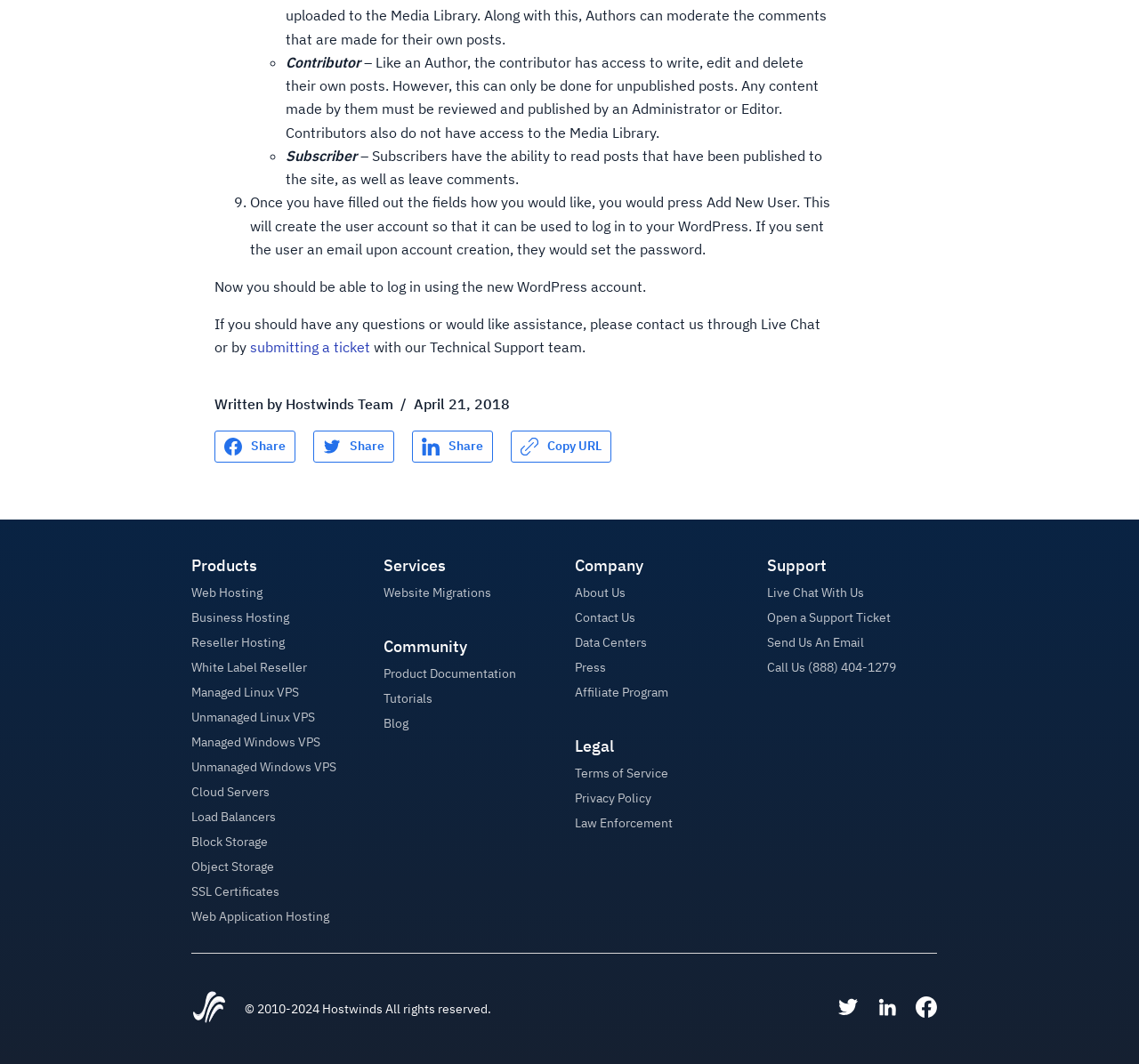Find the bounding box coordinates of the area to click in order to follow the instruction: "Click on the 'Live Chat With Us' button".

[0.673, 0.549, 0.823, 0.564]